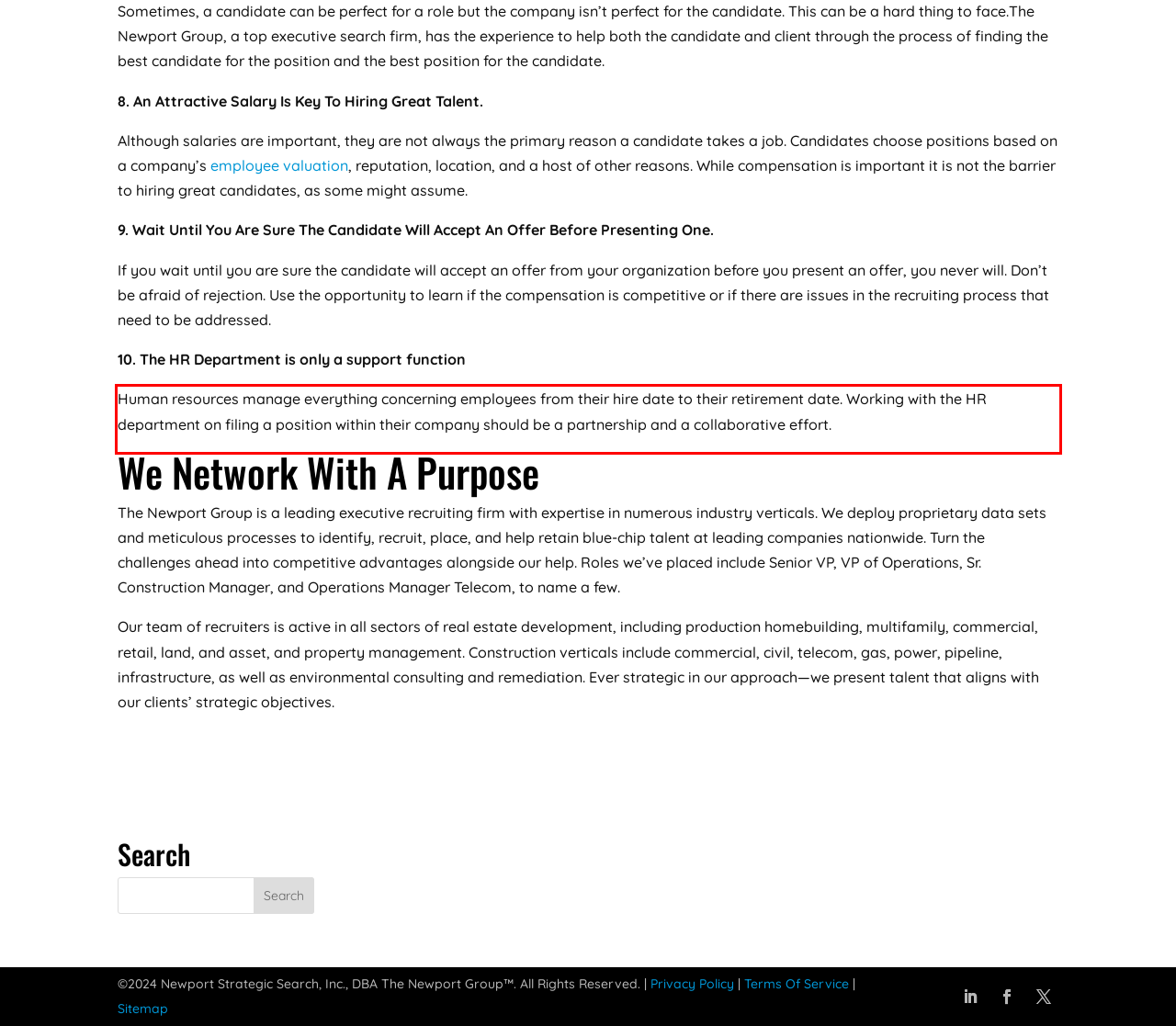You are given a screenshot showing a webpage with a red bounding box. Perform OCR to capture the text within the red bounding box.

Human resources manage everything concerning employees from their hire date to their retirement date. Working with the HR department on filing a position within their company should be a partnership and a collaborative effort.